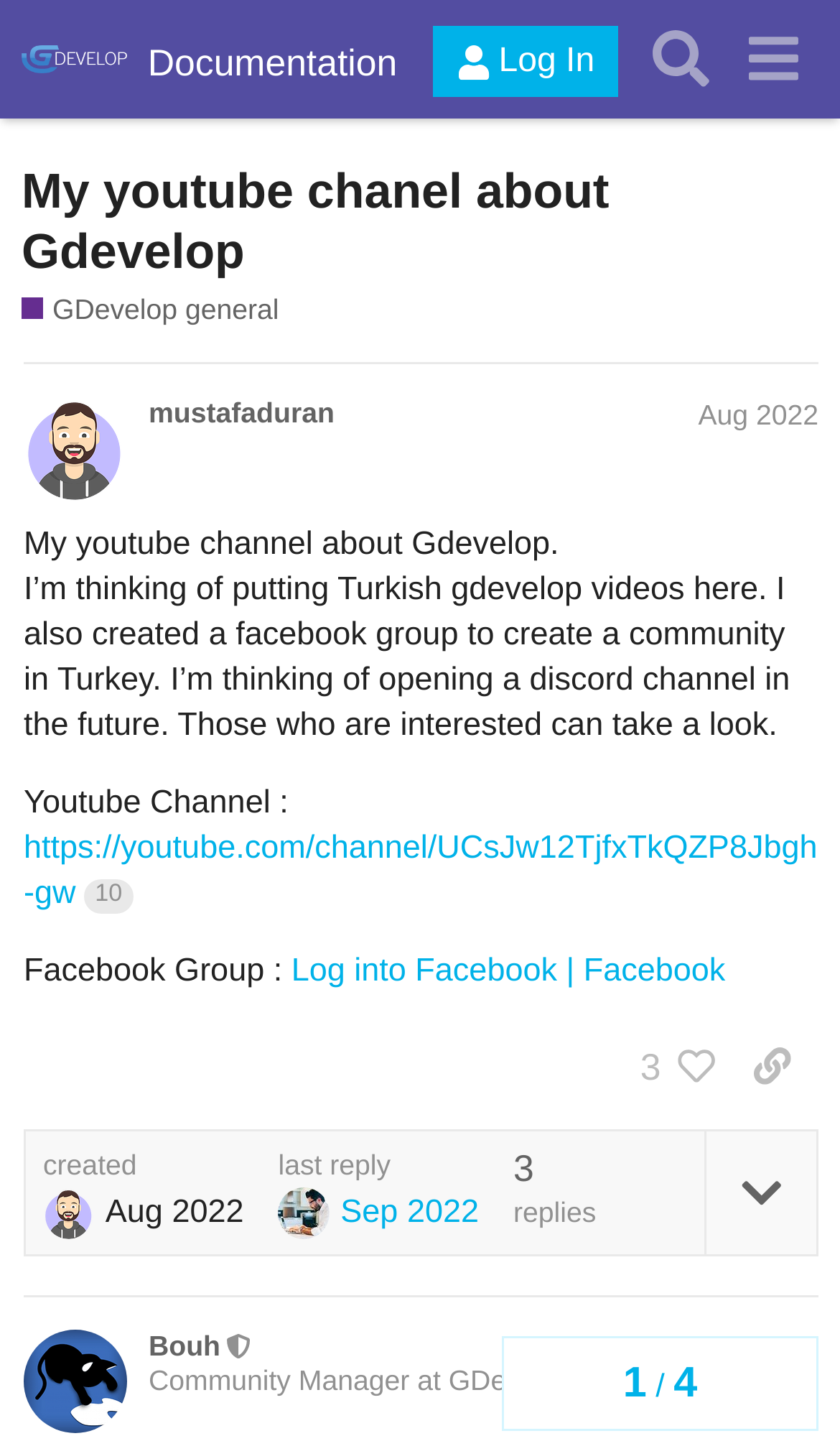Provide an in-depth caption for the elements present on the webpage.

This webpage appears to be a forum discussion page on the GDevelop platform. At the top, there is a header section with a logo and links to "GDevelop Forum", "Documentation", and a "Log In" button. To the right of the header, there is a "Search" button and a "menu" button.

Below the header, there is a title section with a heading that reads "My youtube chanel about Gdevelop" and a link to the same title. Next to it, there is another link to "GDevelop general" with a brief description.

The main content of the page is a discussion thread. The first post is from a user named "mustafaduran" and is dated August 2022. The post contains a brief introduction to the user's YouTube channel about GDevelop, as well as links to the channel and a Facebook group. There are also buttons to like the post, copy a link to the post, and expand topic details.

Below the first post, there is a section showing the topic progress, with indicators for 1 and 4 replies. Further down, there is a reply from a moderator named "Bouh" who is also a Community Manager at GDevelop.

Throughout the page, there are various buttons and links to navigate the discussion thread, including links to specific dates and times, and buttons to like and reply to posts.